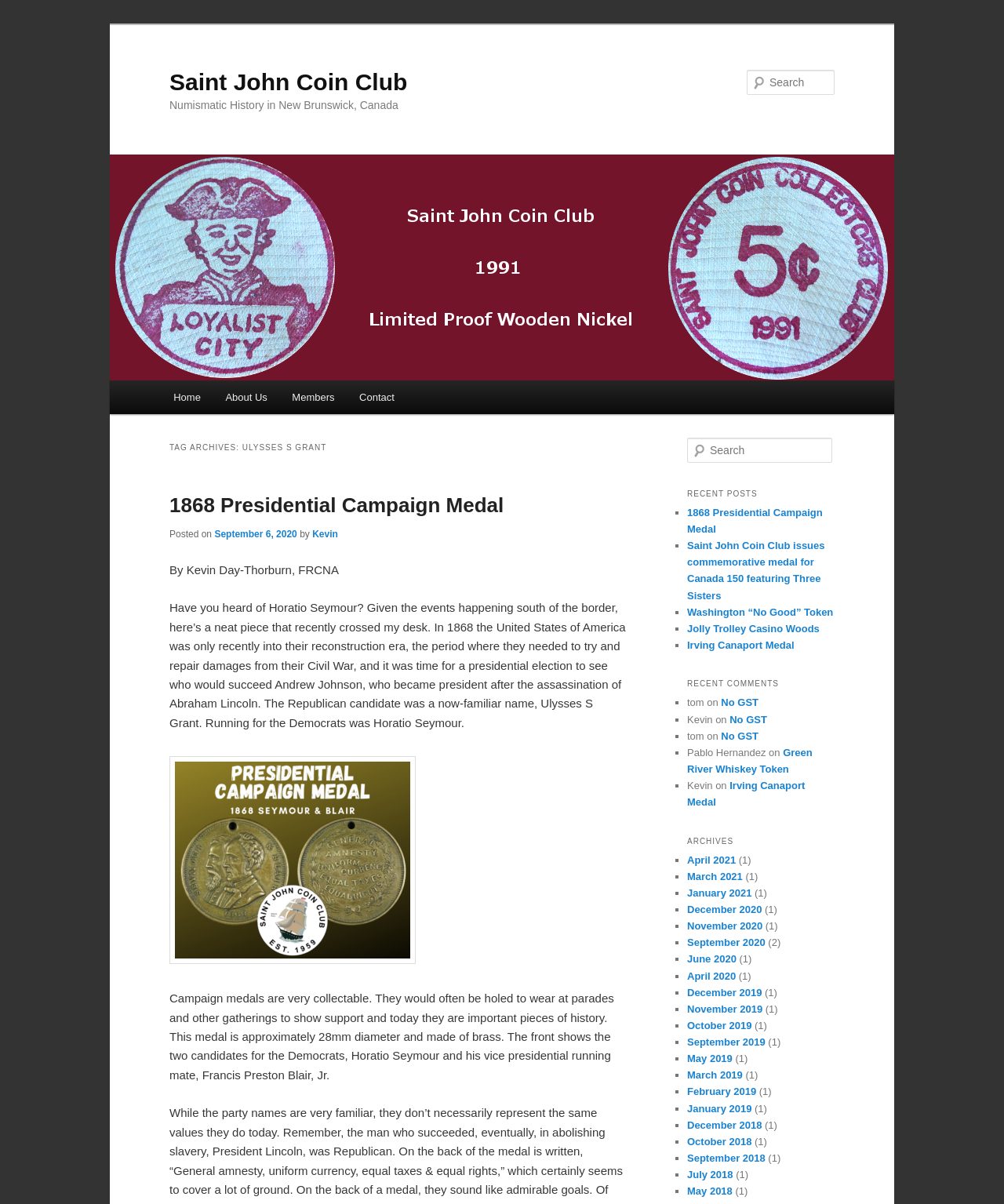How many recent posts are listed on the webpage?
Look at the image and respond to the question as thoroughly as possible.

The webpage lists 5 recent posts, which are indicated by the list markers and links to the posts, including '1868 Presidential Campaign Medal', 'Saint John Coin Club issues commemorative medal for Canada 150 featuring Three Sisters', and others.